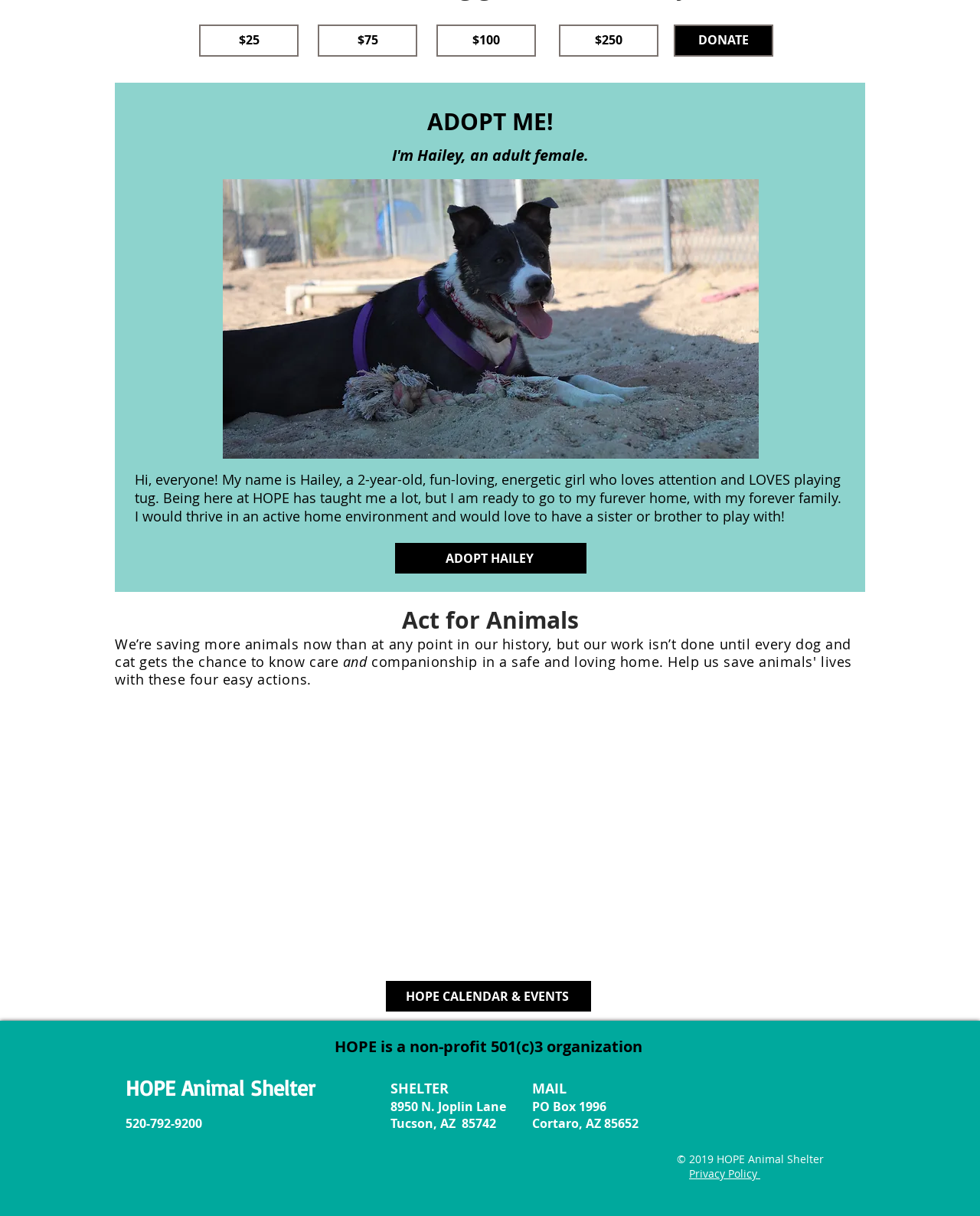Specify the bounding box coordinates of the region I need to click to perform the following instruction: "Visit Facebook page". The coordinates must be four float numbers in the range of 0 to 1, i.e., [left, top, right, bottom].

[0.691, 0.887, 0.721, 0.912]